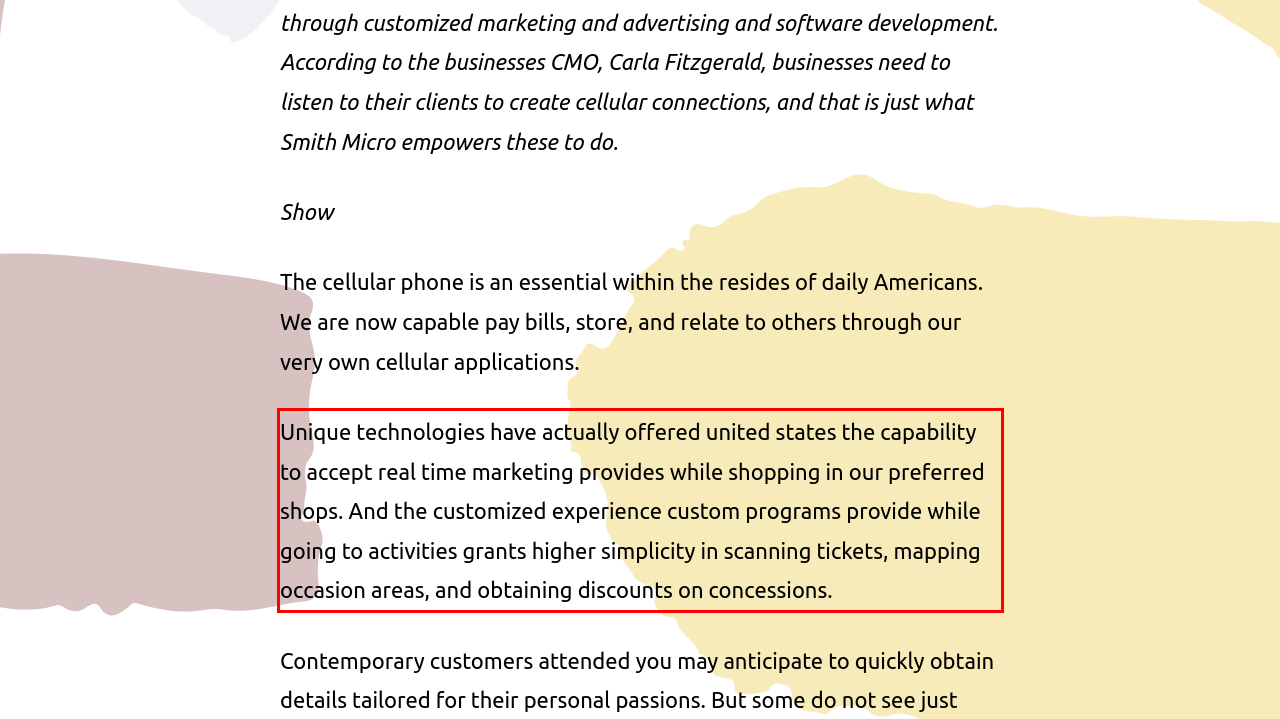Given a webpage screenshot with a red bounding box, perform OCR to read and deliver the text enclosed by the red bounding box.

Unique technologies have actually offered united states the capability to accept real time marketing provides while shopping in our preferred shops. And the customized experience custom programs provide while going to activities grants higher simplicity in scanning tickets, mapping occasion areas, and obtaining discounts on concessions.